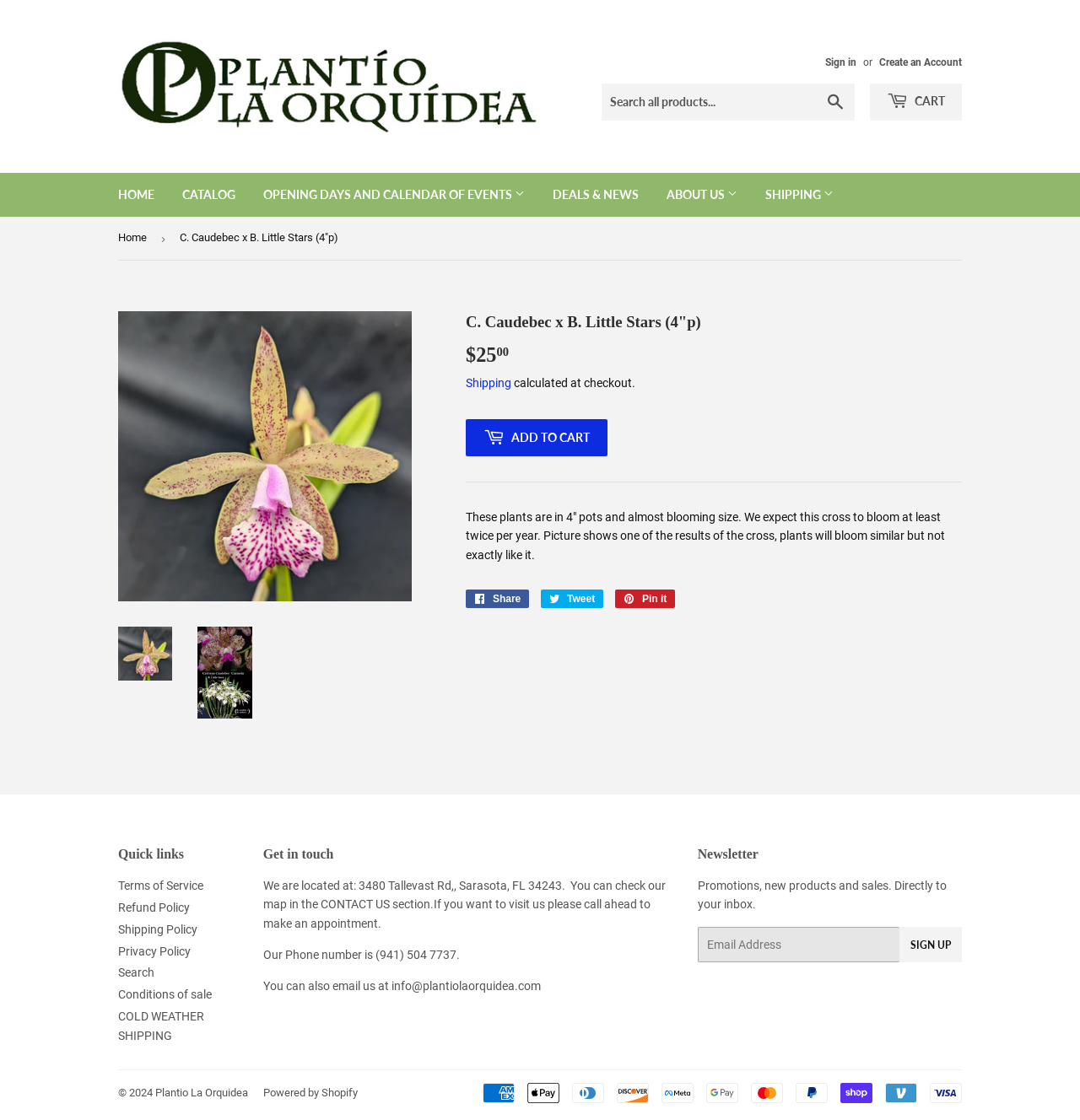Please specify the bounding box coordinates of the region to click in order to perform the following instruction: "Sign in".

[0.764, 0.05, 0.793, 0.061]